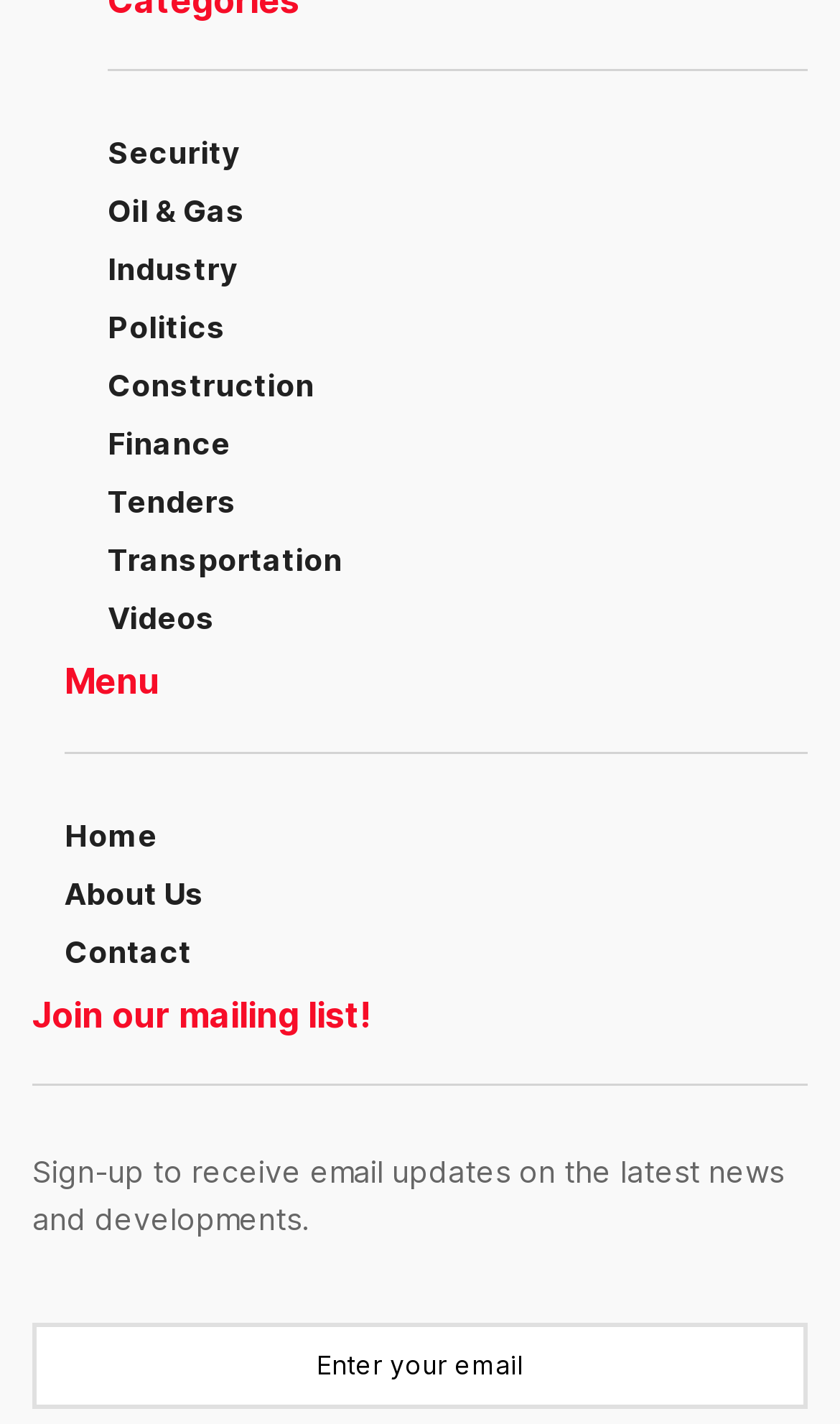Identify the bounding box coordinates of the element that should be clicked to fulfill this task: "Click on Tenders". The coordinates should be provided as four float numbers between 0 and 1, i.e., [left, top, right, bottom].

[0.128, 0.339, 0.282, 0.365]